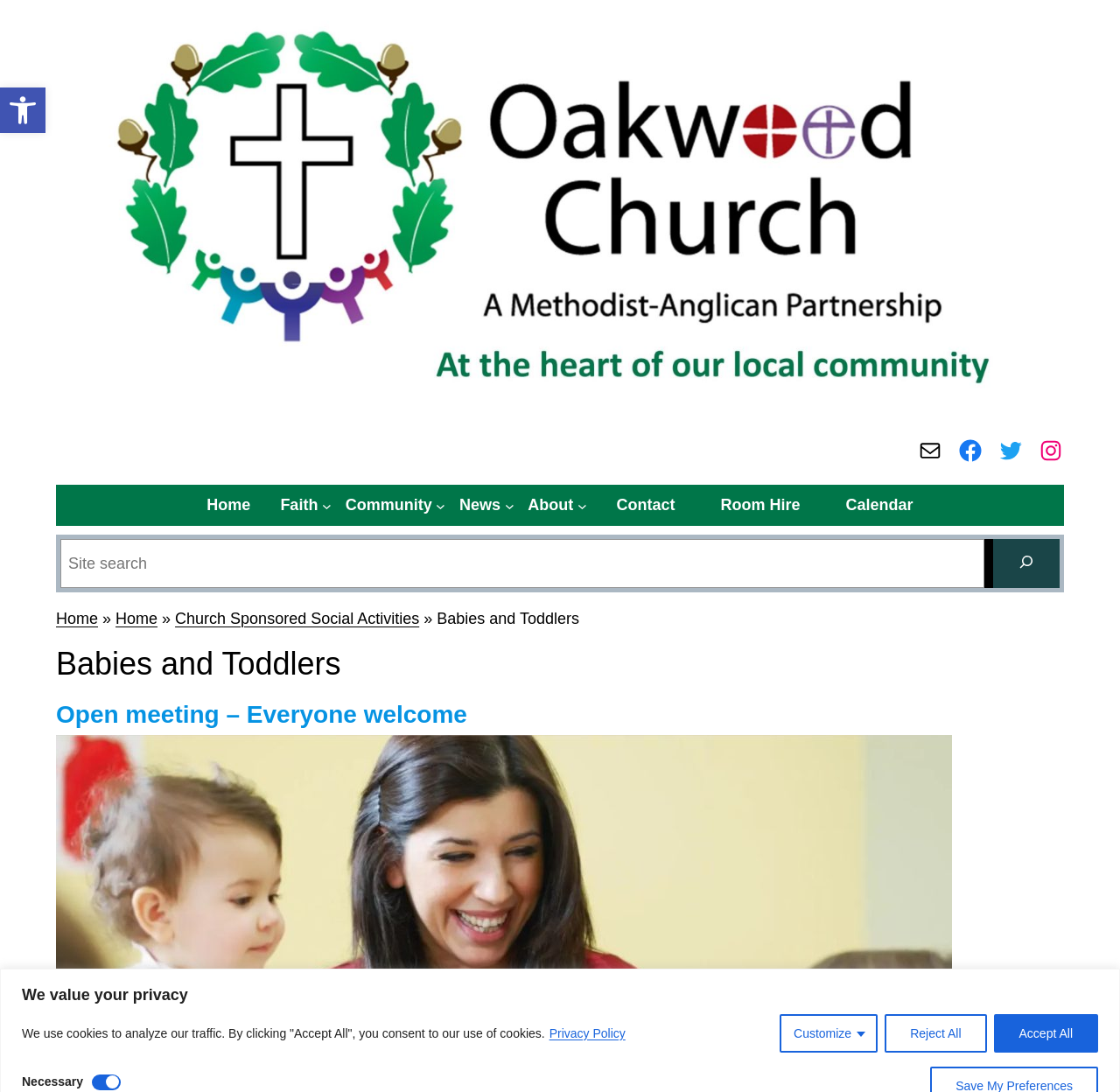How many submenu buttons are there in the Faith section?
Using the visual information, reply with a single word or short phrase.

None